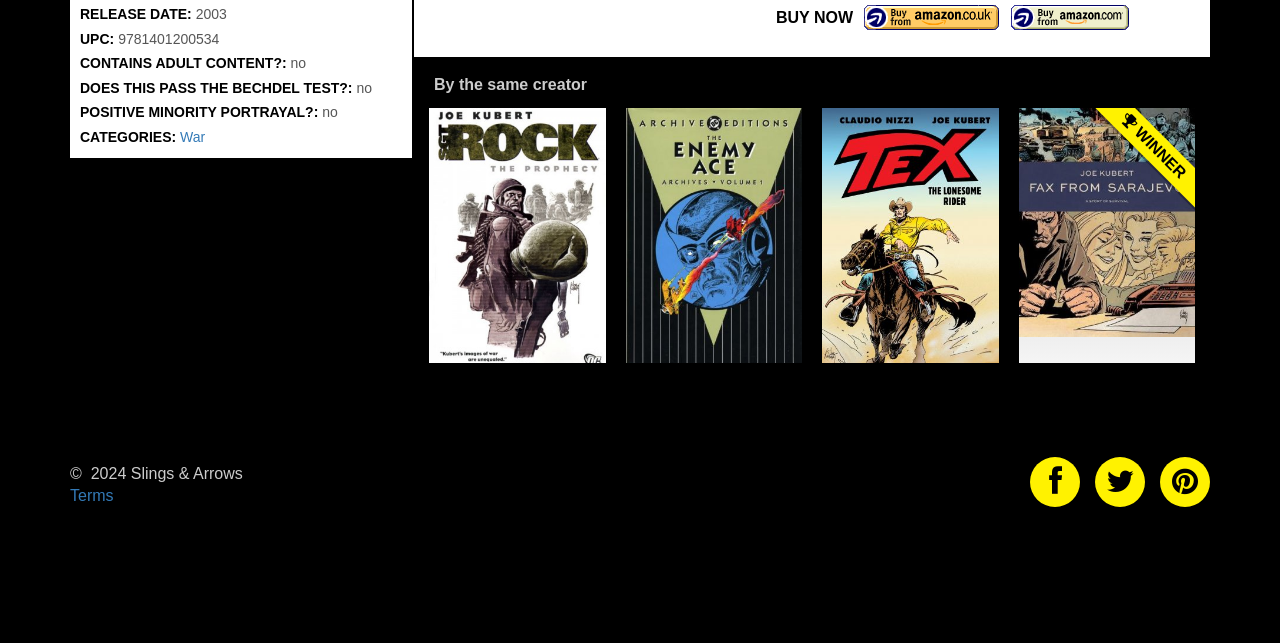Refer to the image and offer a detailed explanation in response to the question: What is the name of the first recommended comic?

I found the name of the first recommended comic by looking at the first link under the 'By the same creator' heading, which is 'Sgt Rock: The Prophecy'.